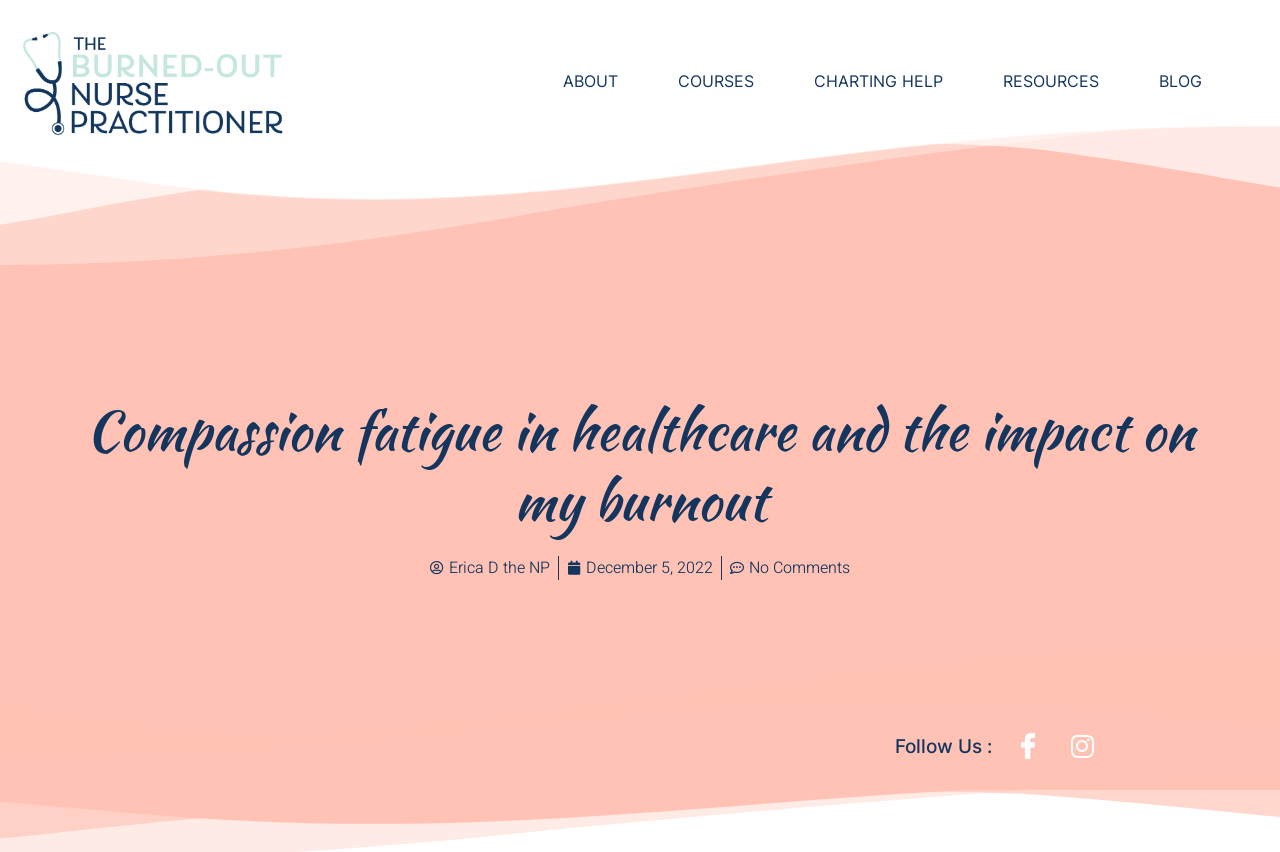Give a concise answer using one word or a phrase to the following question:
How many navigation links are there?

5